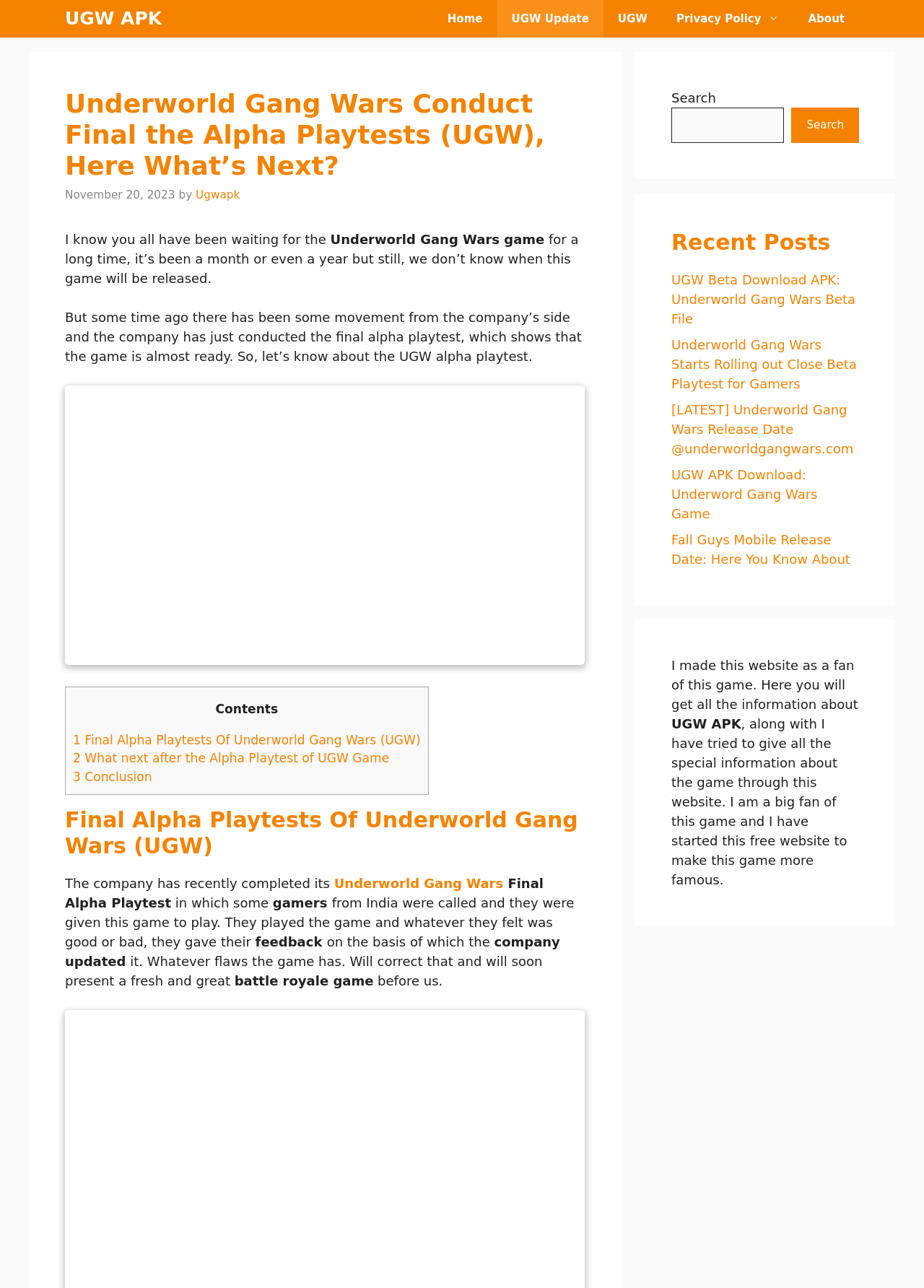What is the game being discussed on this webpage?
Refer to the image and give a detailed answer to the query.

Based on the content of the webpage, it is clear that the game being discussed is Underworld Gang Wars, as it is mentioned multiple times in the text and is the main topic of the webpage.